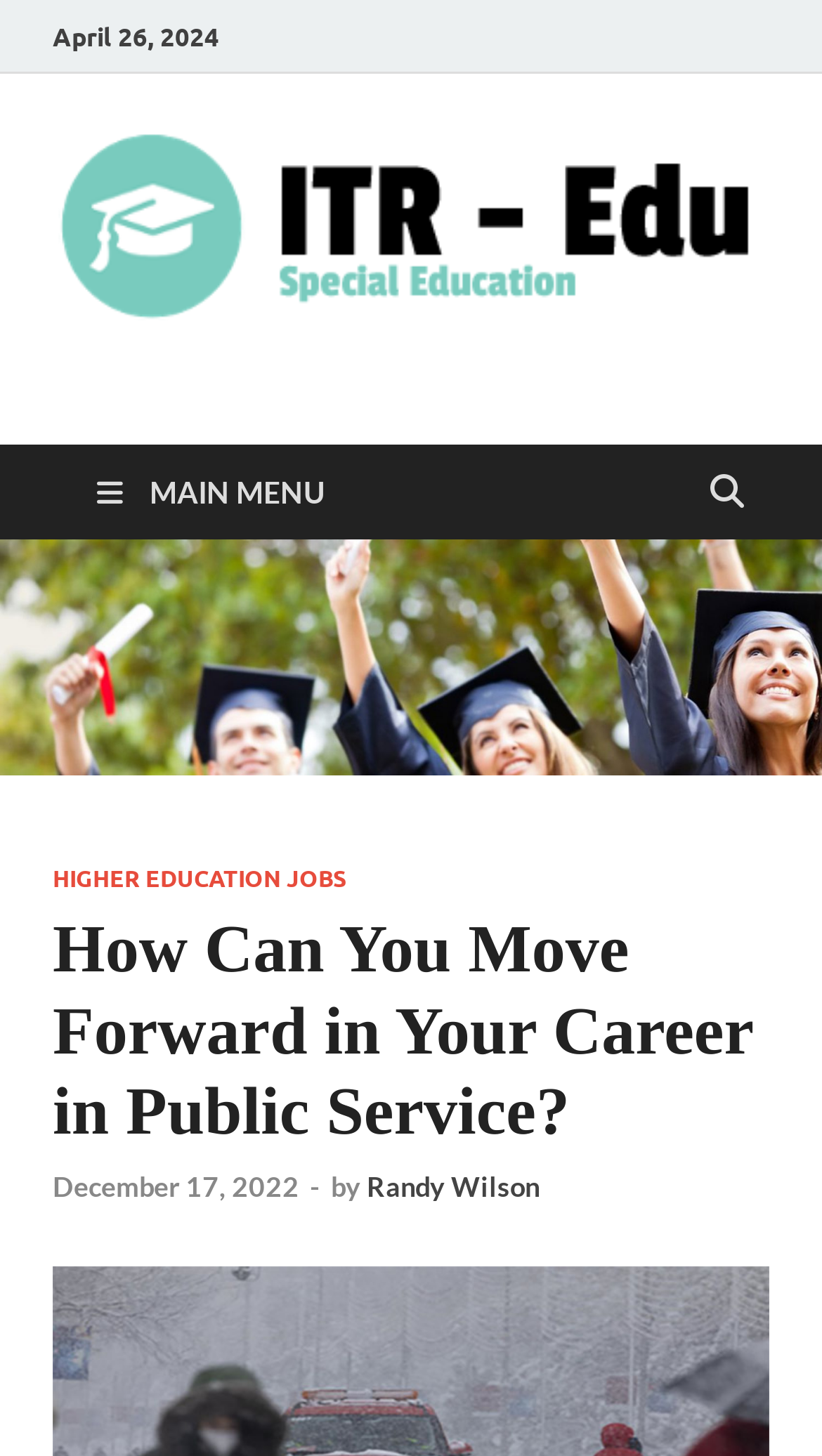Describe every aspect of the webpage comprehensively.

The webpage appears to be an article or blog post about career advancement in public service. At the top left, there is a date "April 26, 2024" and a link to "ITR-Edu" with an accompanying image of the same name. Below this, there is a link to "ITR-Edu" again, followed by the text "Special Education".

On the right side of the top section, there is a main menu link represented by an icon (\uf0c9) with the text "MAIN MENU". When expanded, the main menu displays a header with several links, including "HIGHER EDUCATION JOBS" and a heading that repeats the title of the article "How Can You Move Forward in Your Career in Public Service?".

Below the main menu, there is a section with a publication date "December 17, 2022", followed by a dash and the text "by" and then a link to the author "Randy Wilson". The article's content is not explicitly described in the accessibility tree, but it likely follows this section.